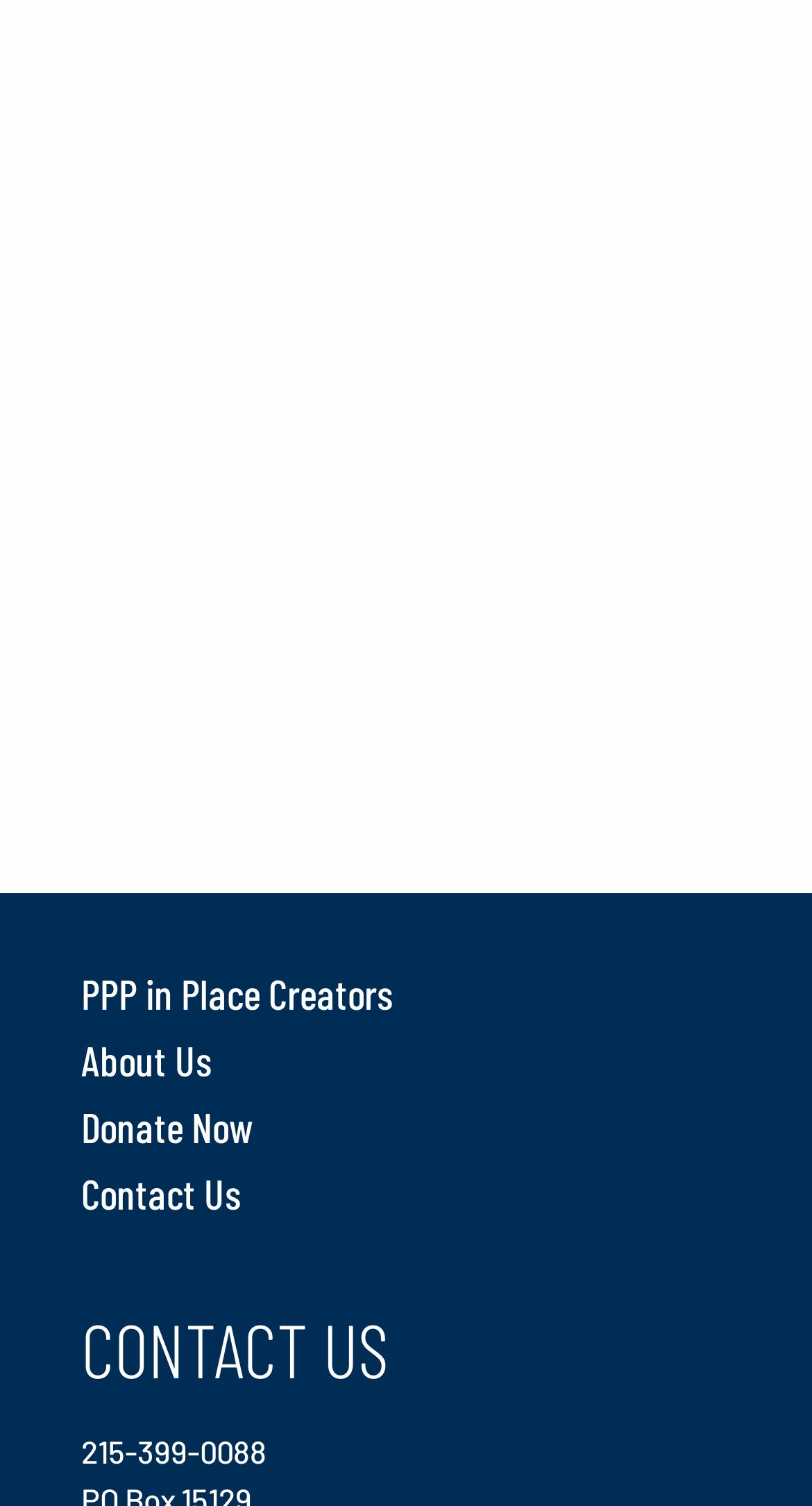Given the element description, predict the bounding box coordinates in the format (top-left x, top-left y, bottom-right x, bottom-right y), using floating point numbers between 0 and 1: name="LNAME"

[0.0, 0.396, 1.0, 0.452]